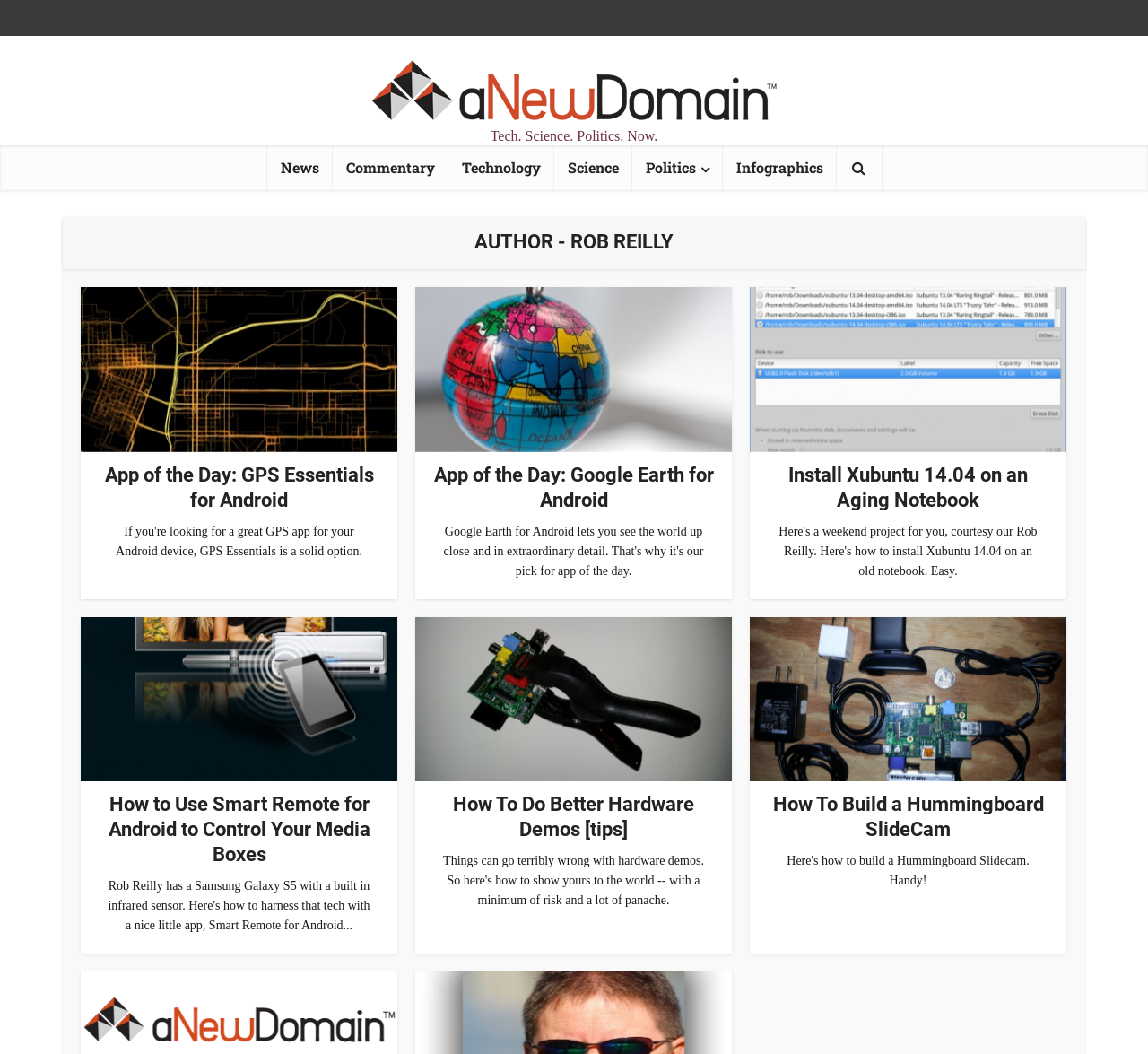Indicate the bounding box coordinates of the clickable region to achieve the following instruction: "Read article about GPS Essentials for Android."

[0.07, 0.272, 0.346, 0.568]